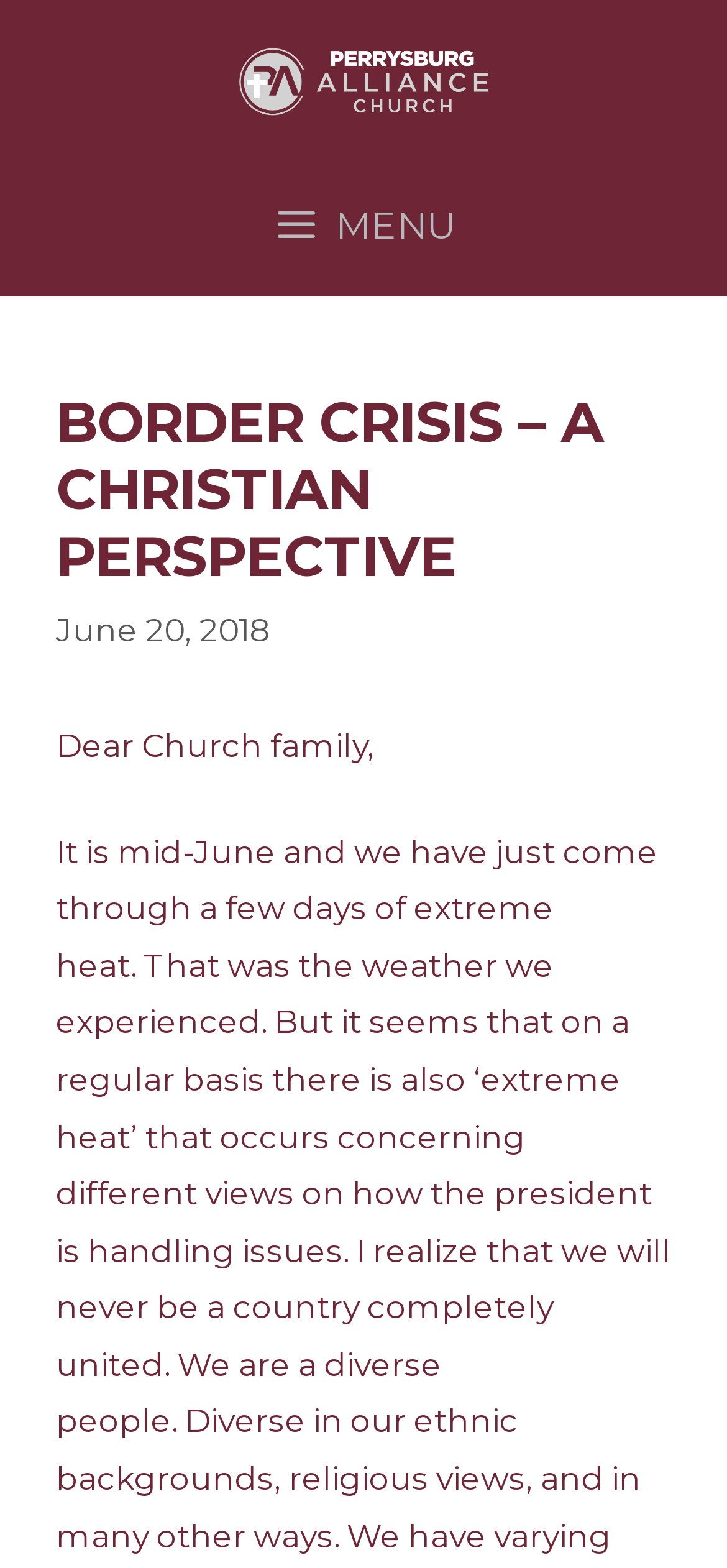Please provide a short answer using a single word or phrase for the question:
What is the first sentence of the article?

Dear Church family,